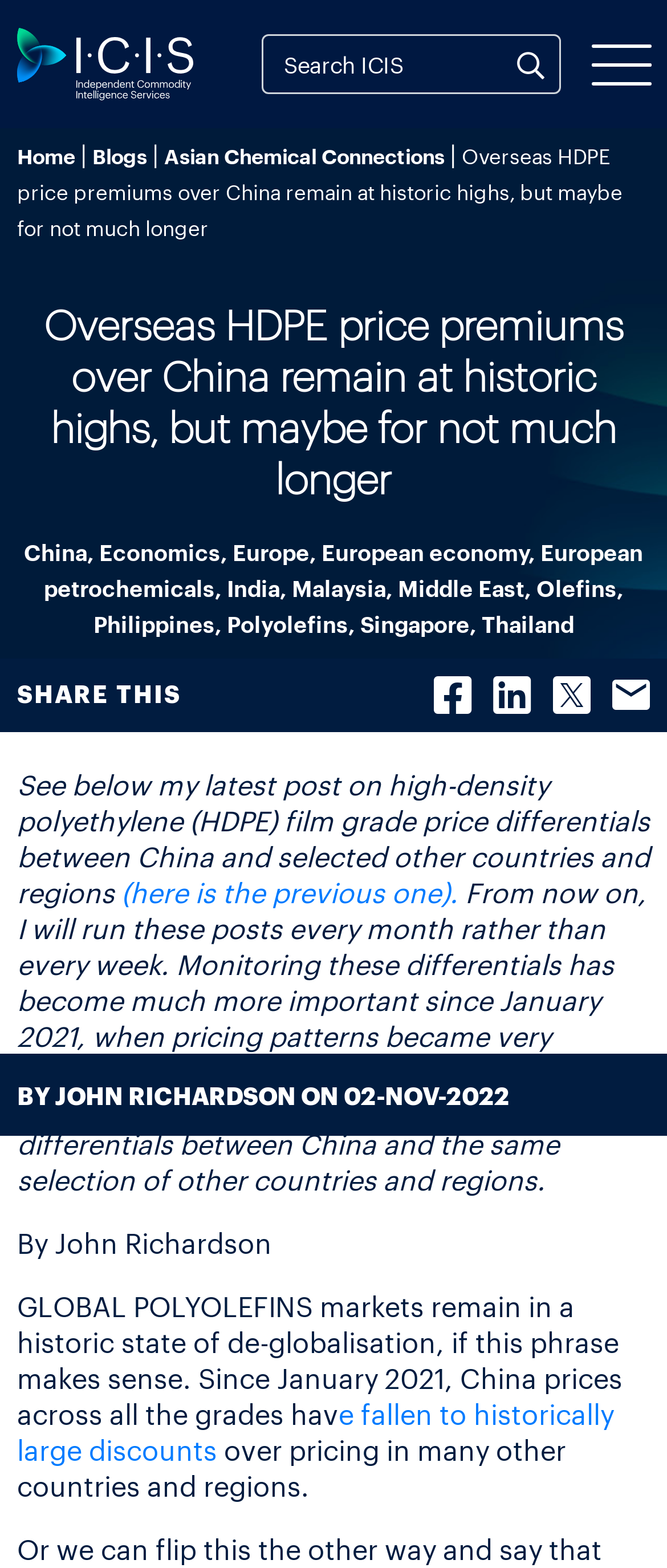Please identify the bounding box coordinates of the element I should click to complete this instruction: 'Read the latest post'. The coordinates should be given as four float numbers between 0 and 1, like this: [left, top, right, bottom].

[0.026, 0.556, 0.697, 0.58]